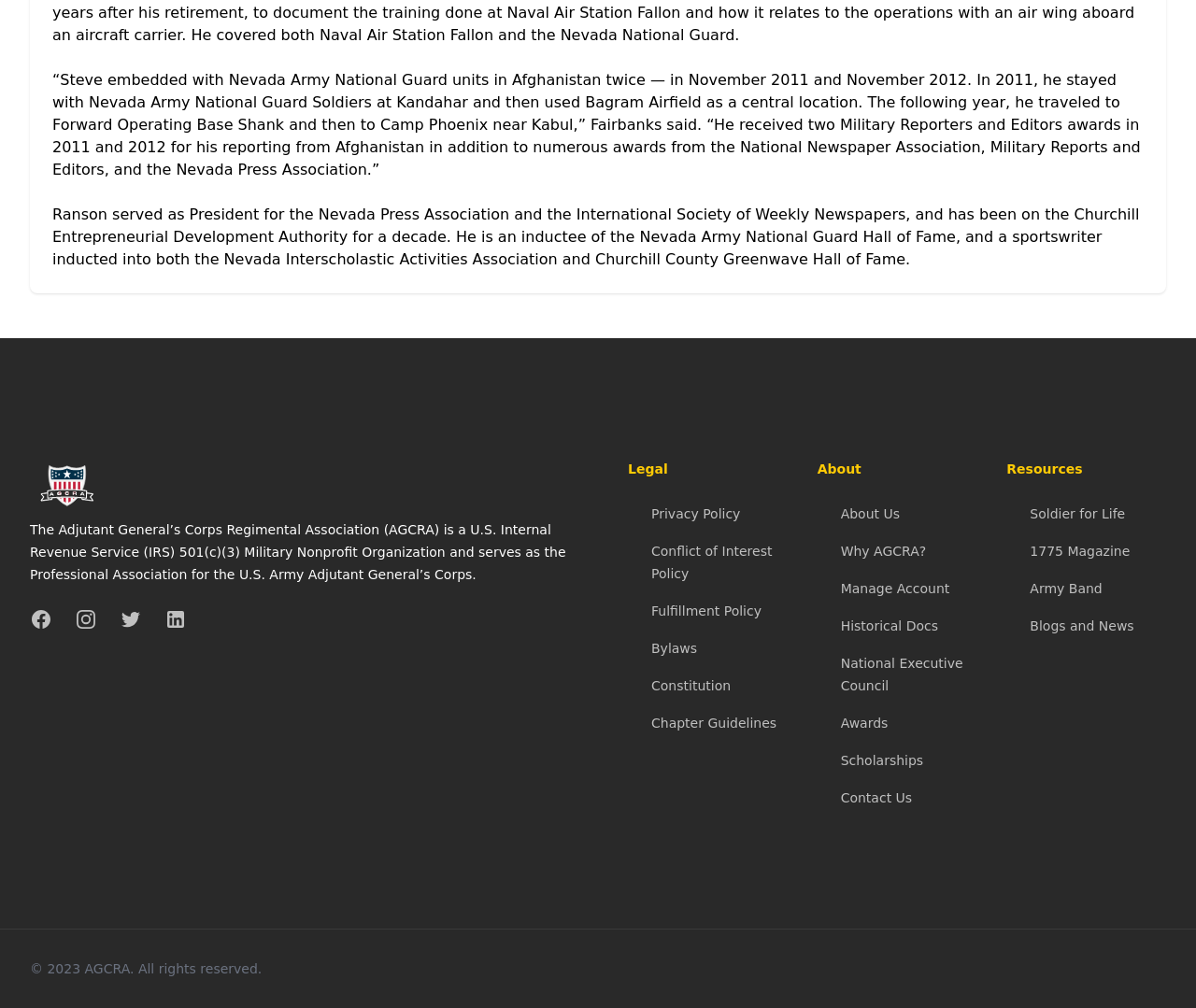Locate the bounding box of the UI element with the following description: "National Executive Council".

[0.703, 0.651, 0.805, 0.688]